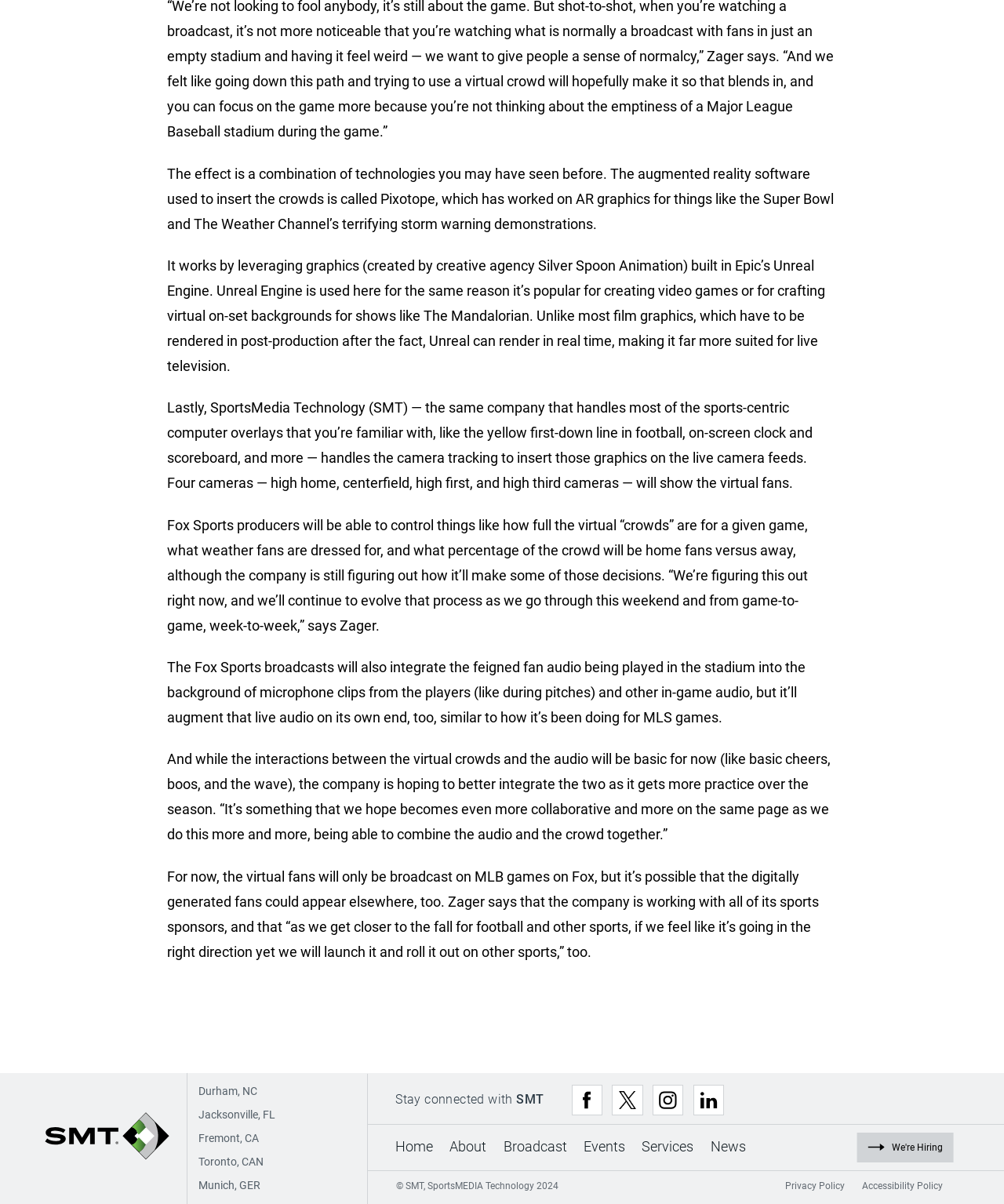Can you show the bounding box coordinates of the region to click on to complete the task described in the instruction: "Go to Home page"?

[0.394, 0.942, 0.431, 0.963]